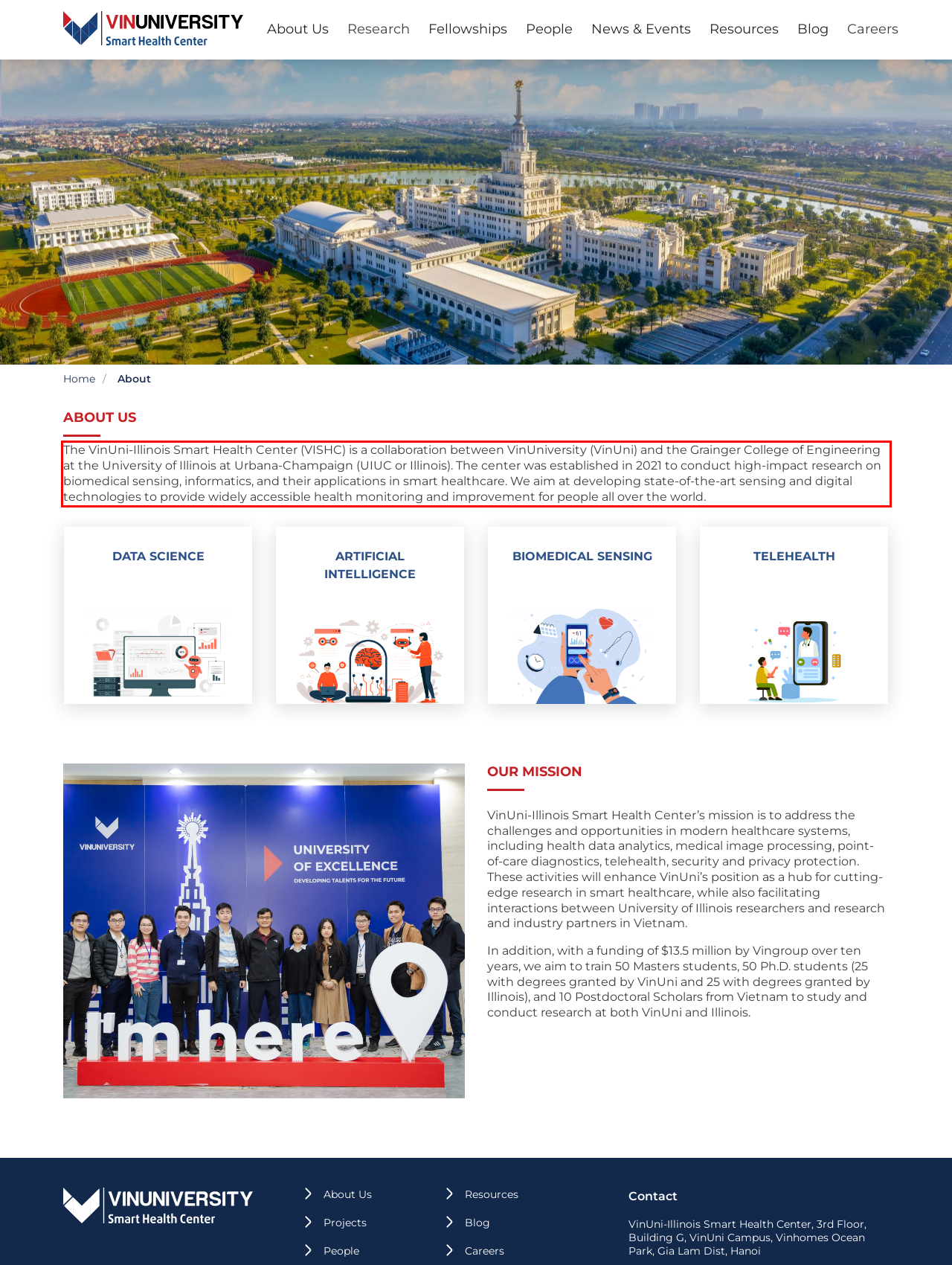Examine the webpage screenshot and use OCR to obtain the text inside the red bounding box.

The VinUni-Illinois Smart Health Center (VISHC) is a collaboration between VinUniversity (VinUni) and the Grainger College of Engineering at the University of Illinois at Urbana-Champaign (UIUC or Illinois). The center was established in 2021 to conduct high-impact research on biomedical sensing, informatics, and their applications in smart healthcare. We aim at developing state-of-the-art sensing and digital technologies to provide widely accessible health monitoring and improvement for people all over the world.